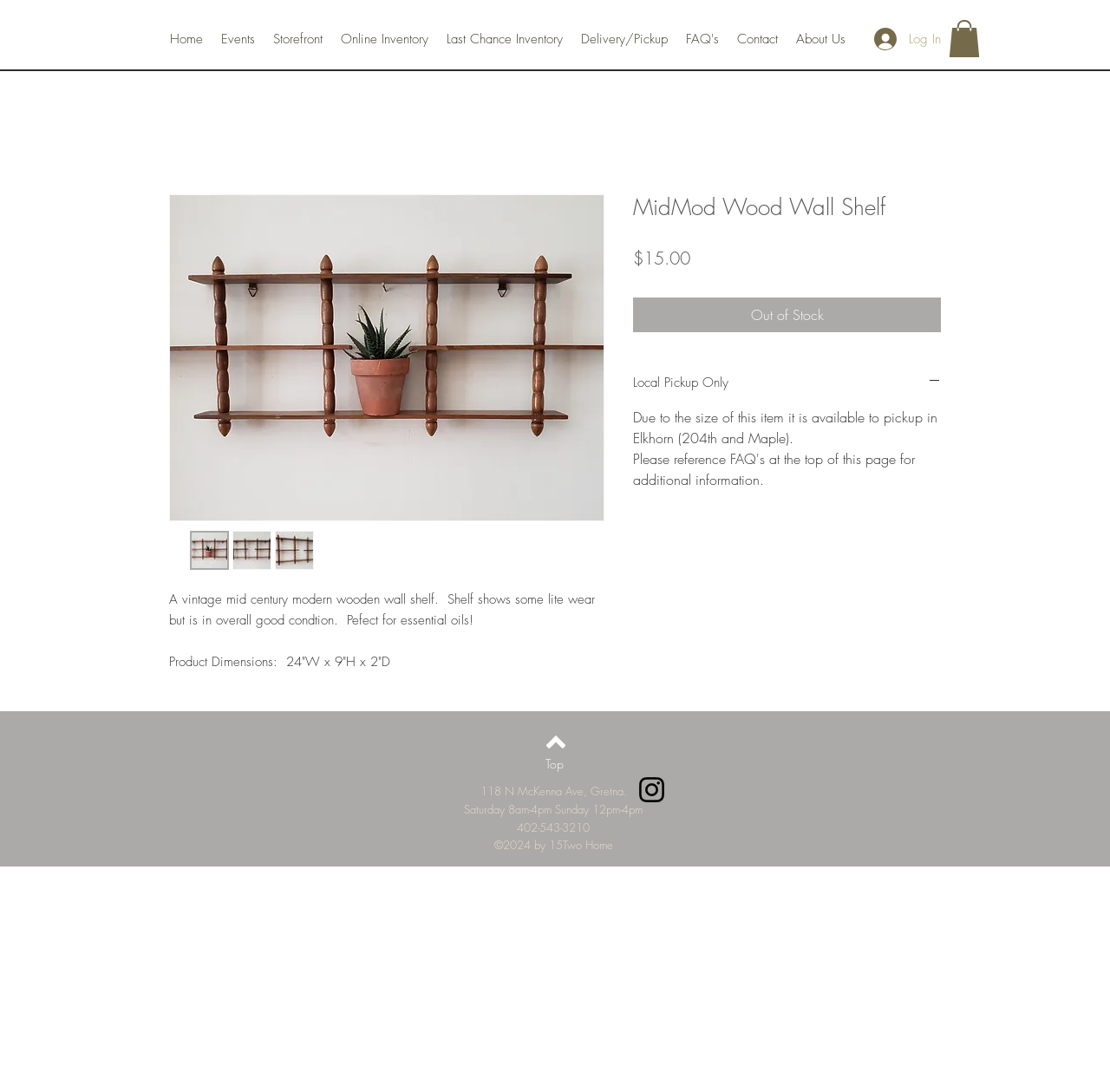Pinpoint the bounding box coordinates of the element to be clicked to execute the instruction: "Read the product description".

[0.152, 0.541, 0.536, 0.576]